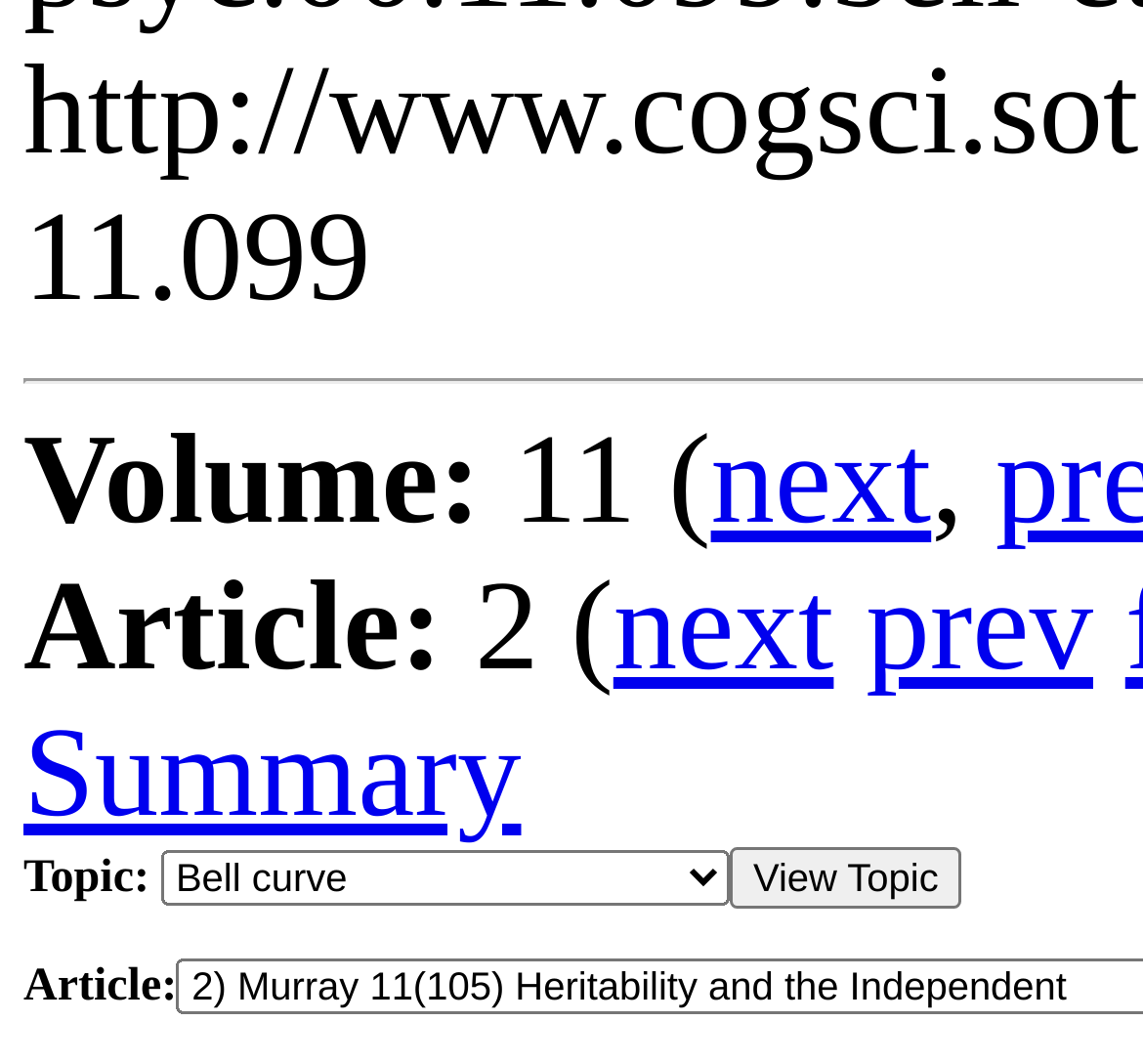How many times does the 'Article:' label appear?
Based on the image, provide your answer in one word or phrase.

2